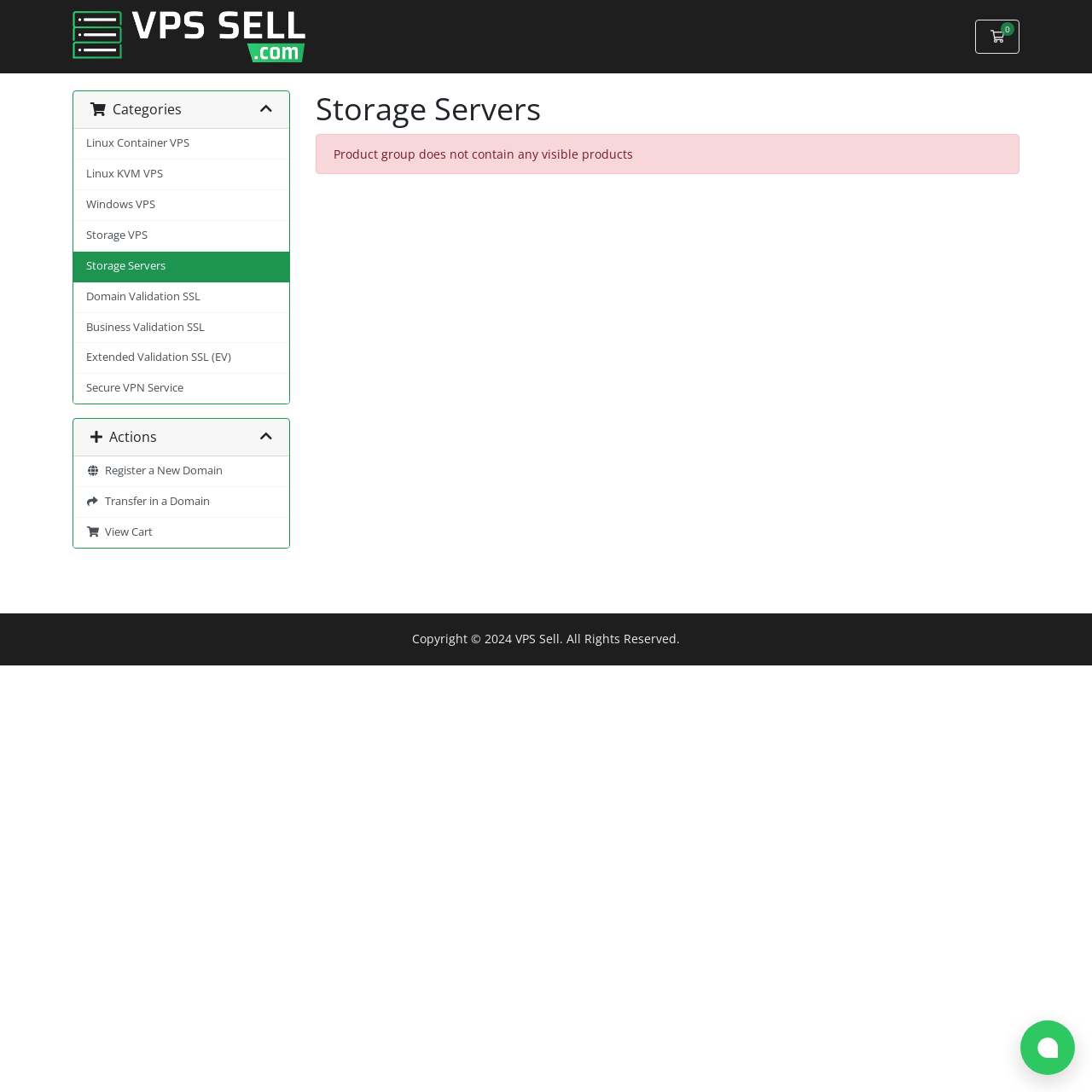What is the name of the website?
Deliver a detailed and extensive answer to the question.

The name of the website can be determined by looking at the top-left corner of the webpage, where the logo 'VPS Sell' is displayed.